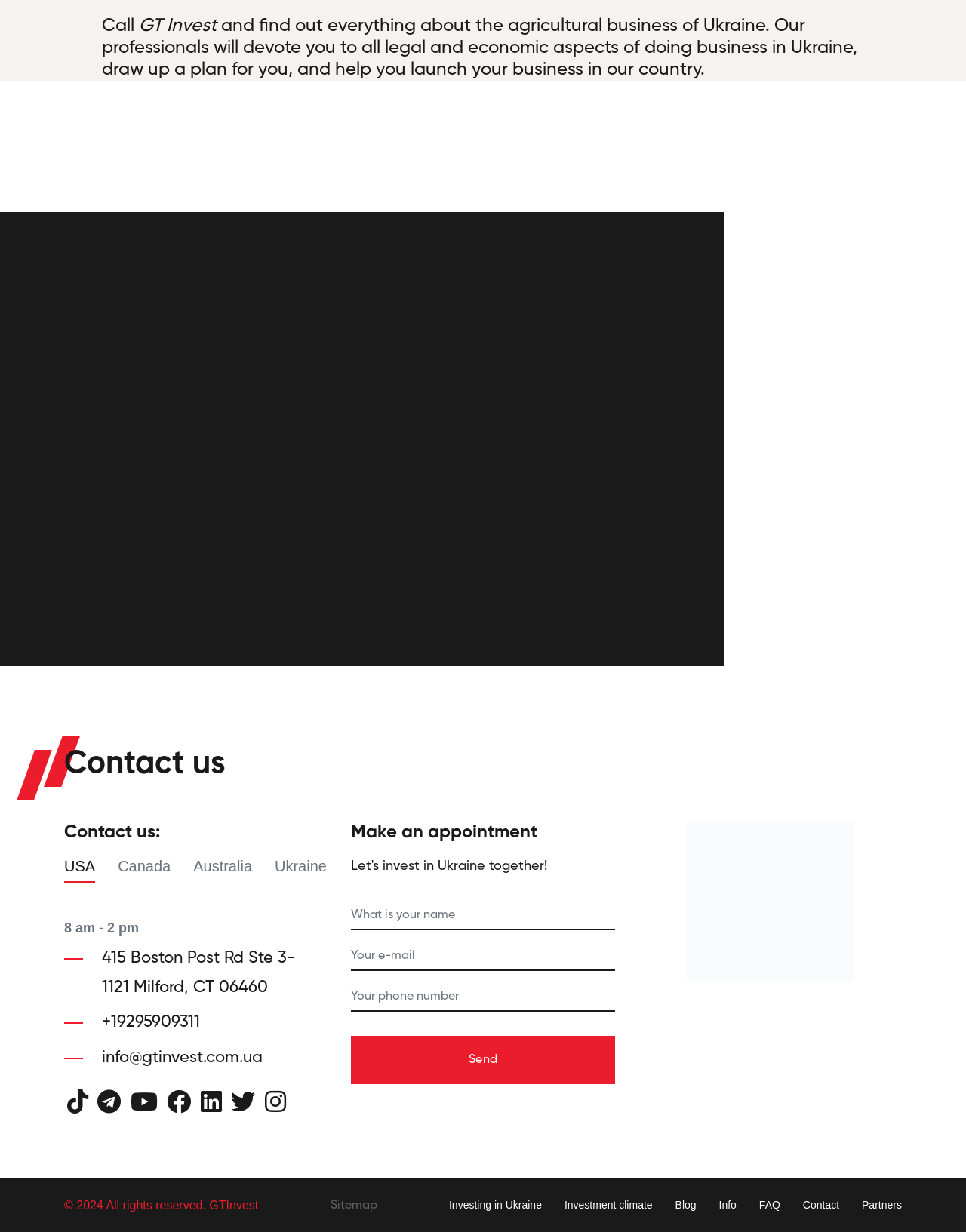Find and indicate the bounding box coordinates of the region you should select to follow the given instruction: "Scan the QR code".

[0.711, 0.667, 0.883, 0.797]